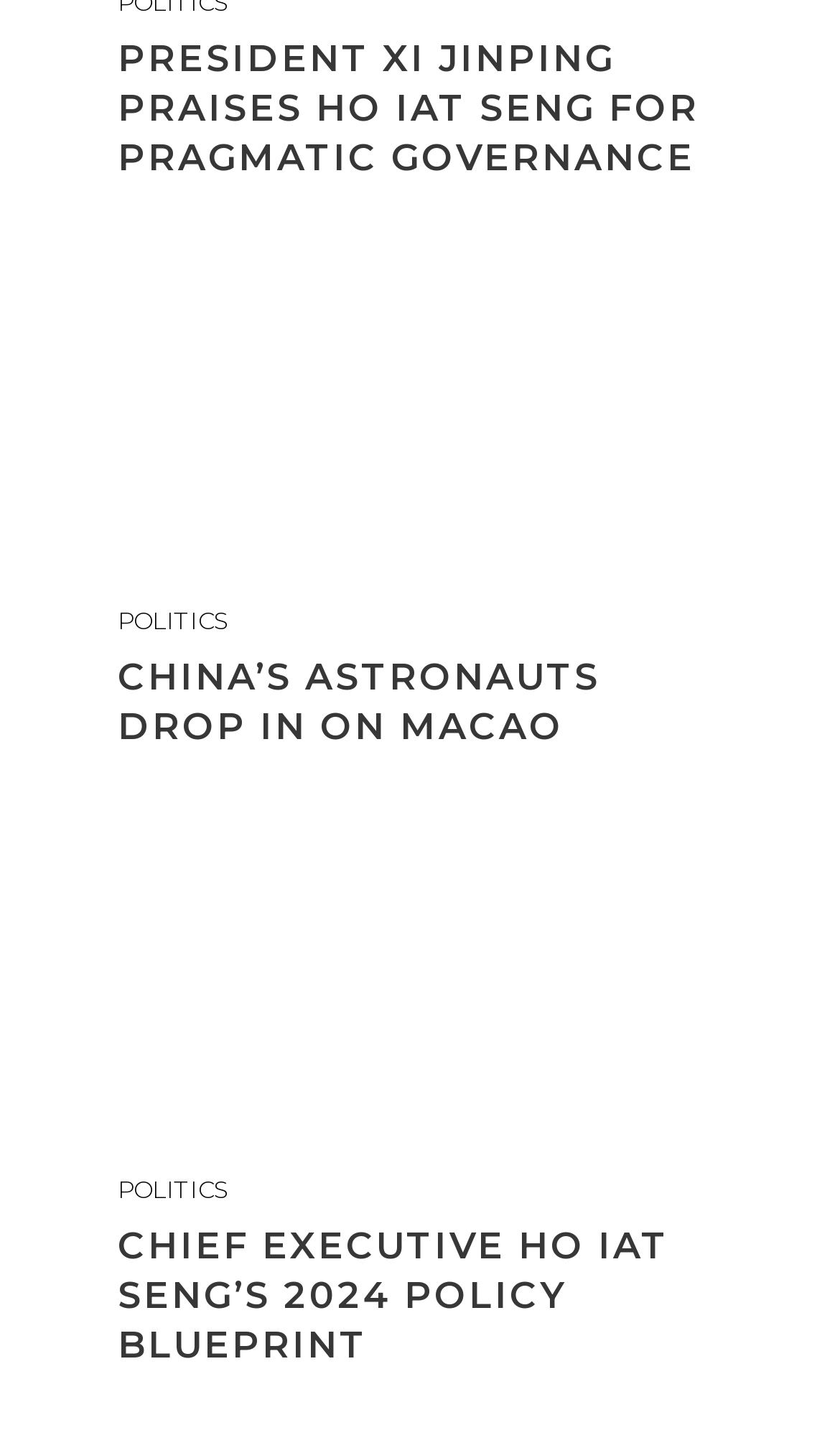Based on the visual content of the image, answer the question thoroughly: What is the topic of the first article?

The first article has a heading 'PRESIDENT XI JINPING PRAISES HO IAT SENG FOR PRAGMATIC GOVERNANCE' and a link 'POLITICS', which indicates that the topic of the first article is related to politics.